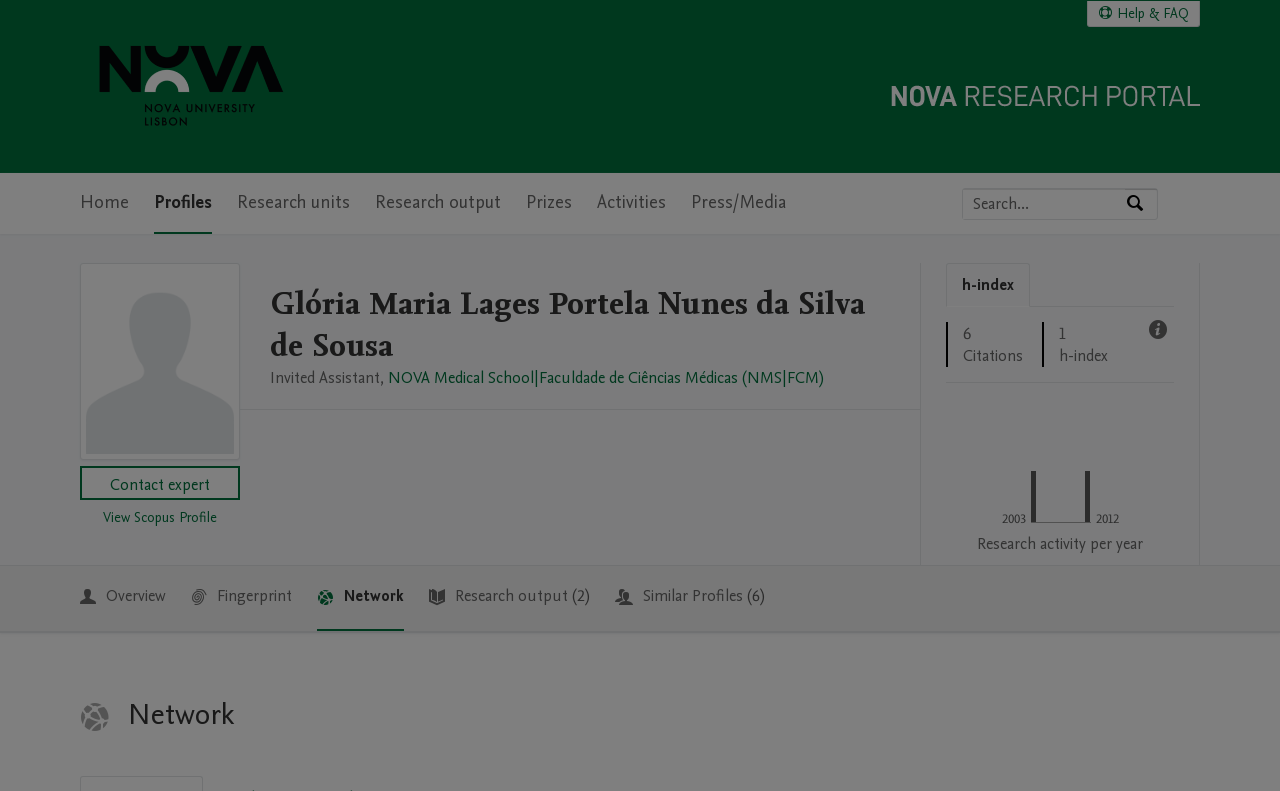Determine the main headline from the webpage and extract its text.

Glória Maria Lages Portela Nunes da Silva de Sousa